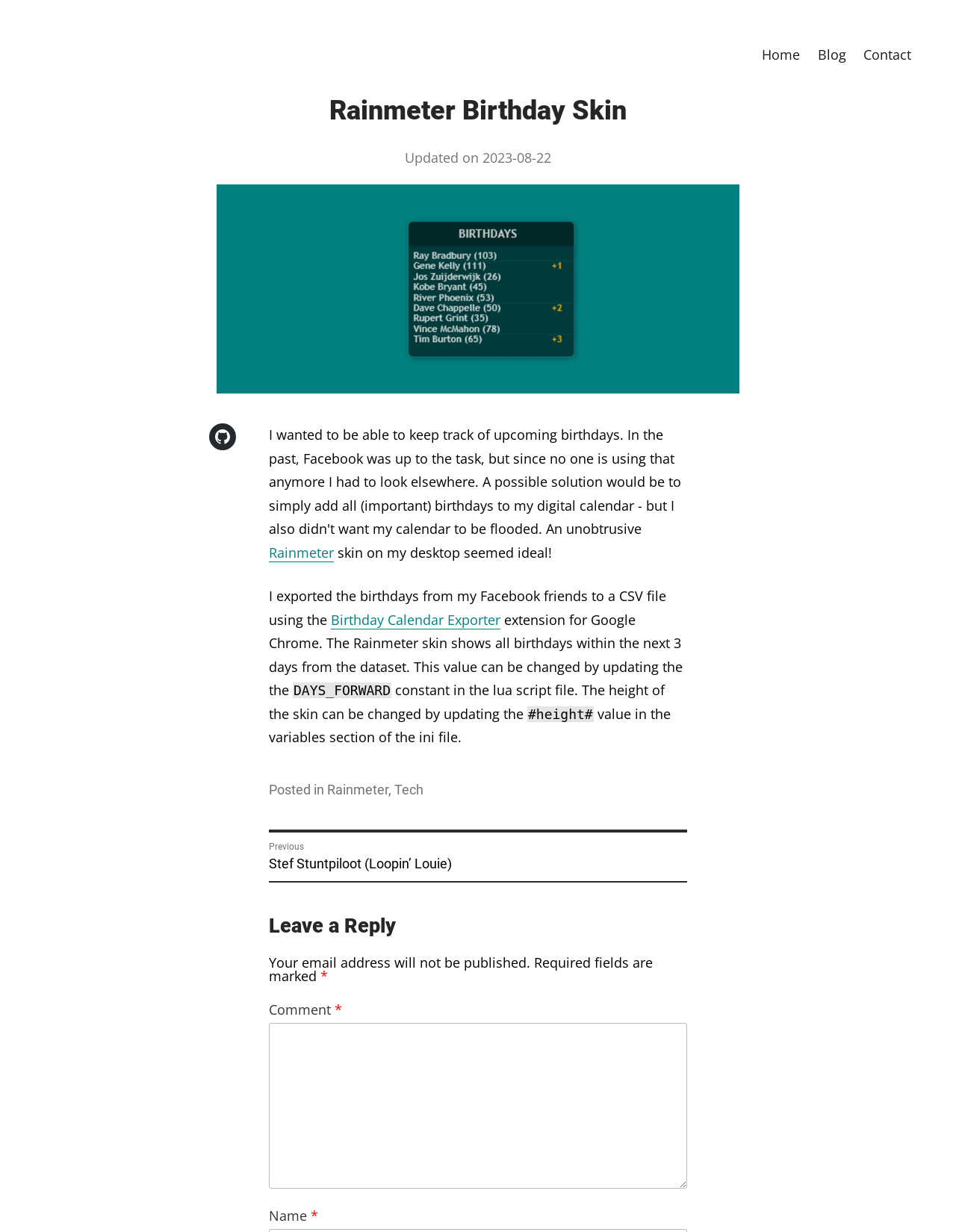Specify the bounding box coordinates of the element's region that should be clicked to achieve the following instruction: "view GitHub". The bounding box coordinates consist of four float numbers between 0 and 1, in the format [left, top, right, bottom].

[0.219, 0.344, 0.247, 0.366]